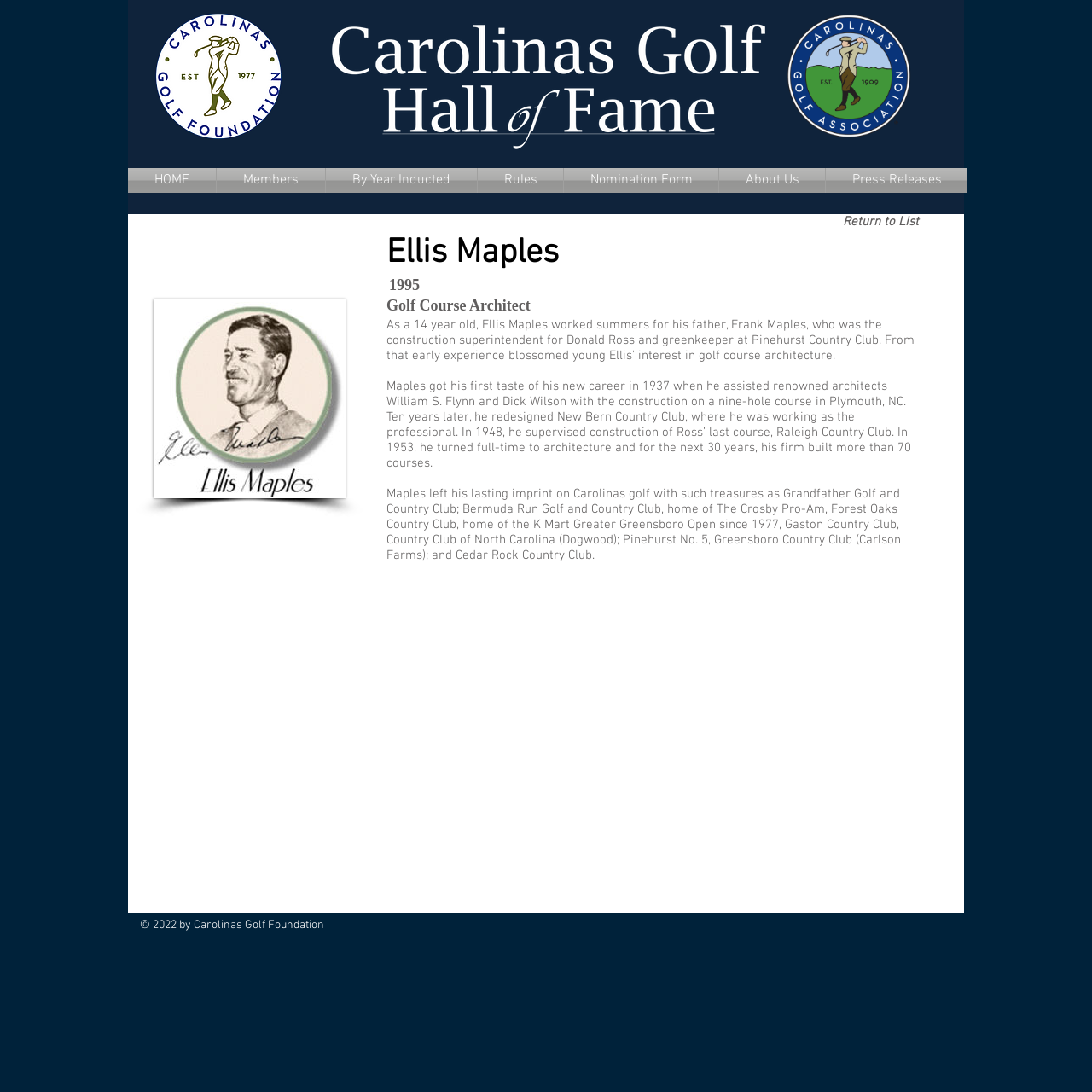Show the bounding box coordinates of the region that should be clicked to follow the instruction: "View Ellis Maples' information."

[0.141, 0.275, 0.316, 0.457]